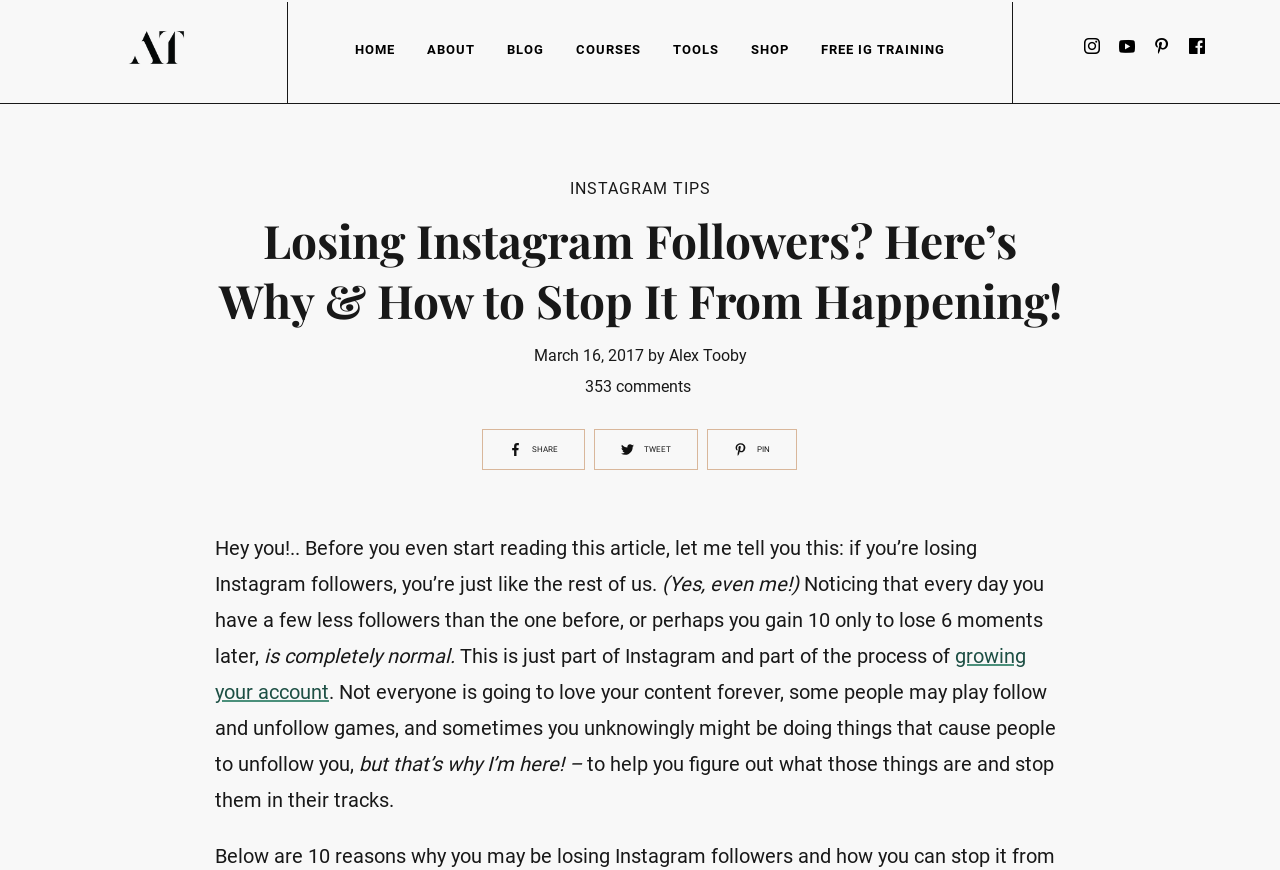Please identify the bounding box coordinates of the element on the webpage that should be clicked to follow this instruction: "Click the 'SHARE' link". The bounding box coordinates should be given as four float numbers between 0 and 1, formatted as [left, top, right, bottom].

[0.398, 0.509, 0.436, 0.524]